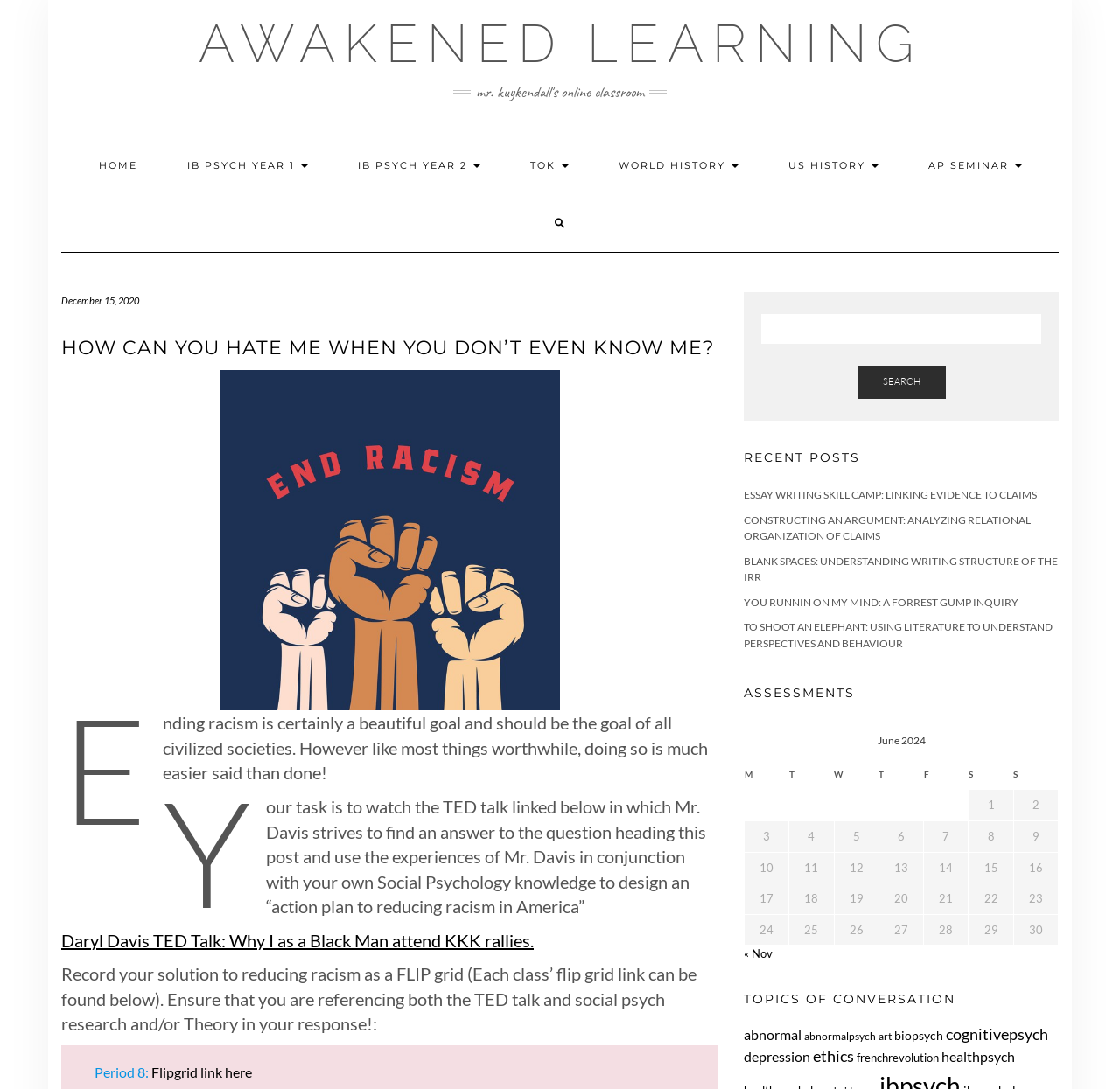Could you determine the bounding box coordinates of the clickable element to complete the instruction: "Search for something"? Provide the coordinates as four float numbers between 0 and 1, i.e., [left, top, right, bottom].

[0.68, 0.288, 0.93, 0.366]